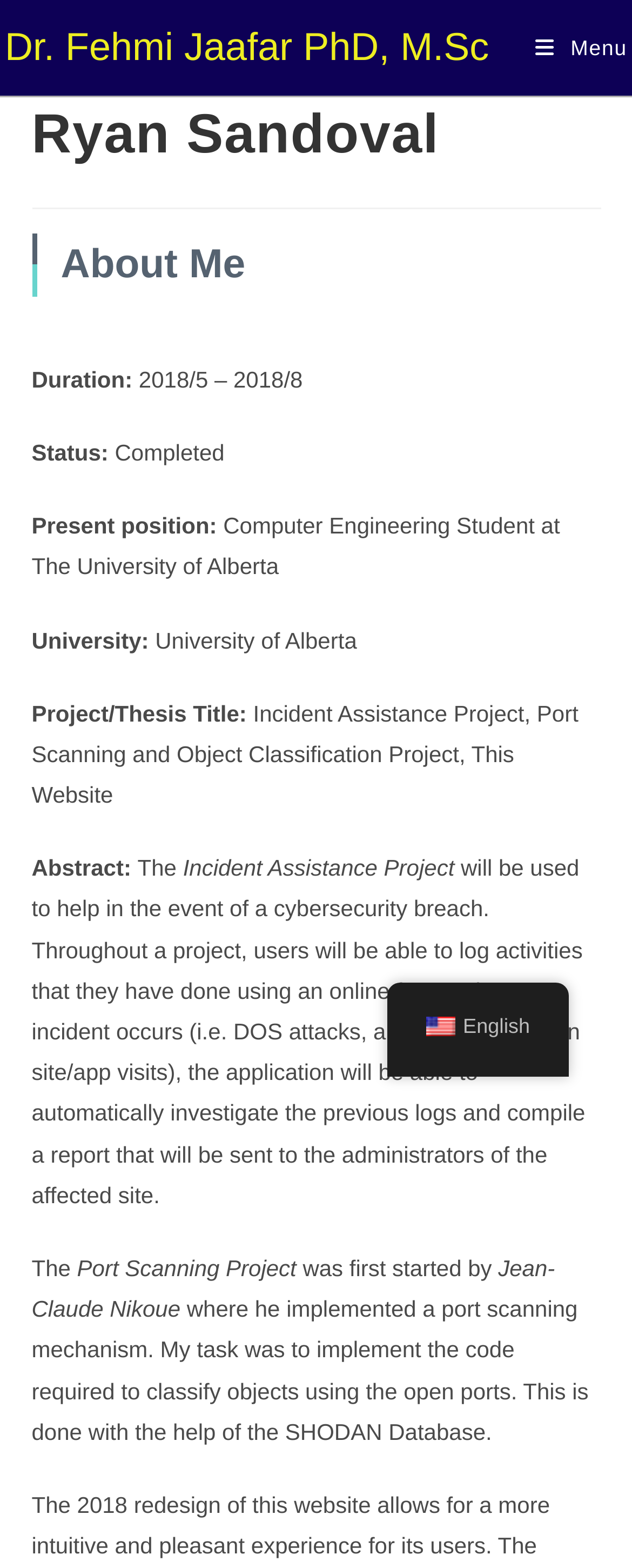What is the title of the project?
Answer with a single word or phrase, using the screenshot for reference.

Incident Assistance Project